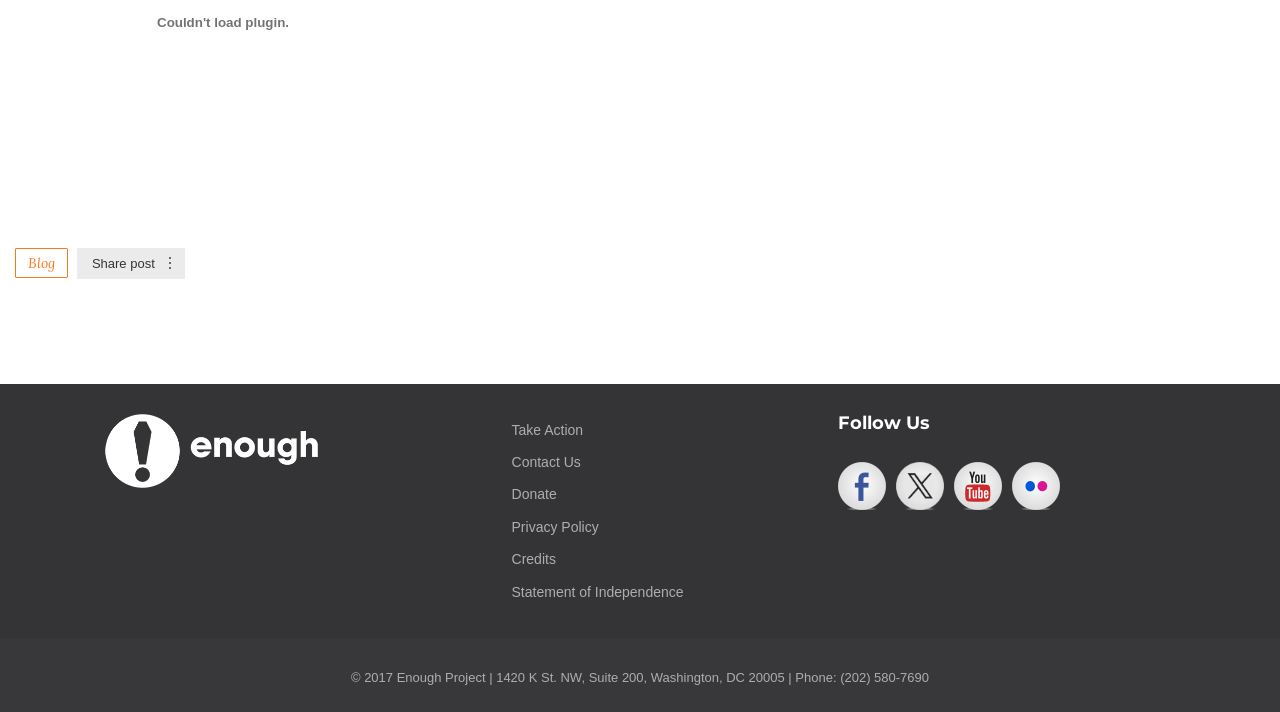Look at the image and write a detailed answer to the question: 
What are the social media platforms available?

The social media platforms can be found in the 'Follow Us' section, which contains links to Facebook, Twitter, YouTube, and Flickr, each with its corresponding image icon.